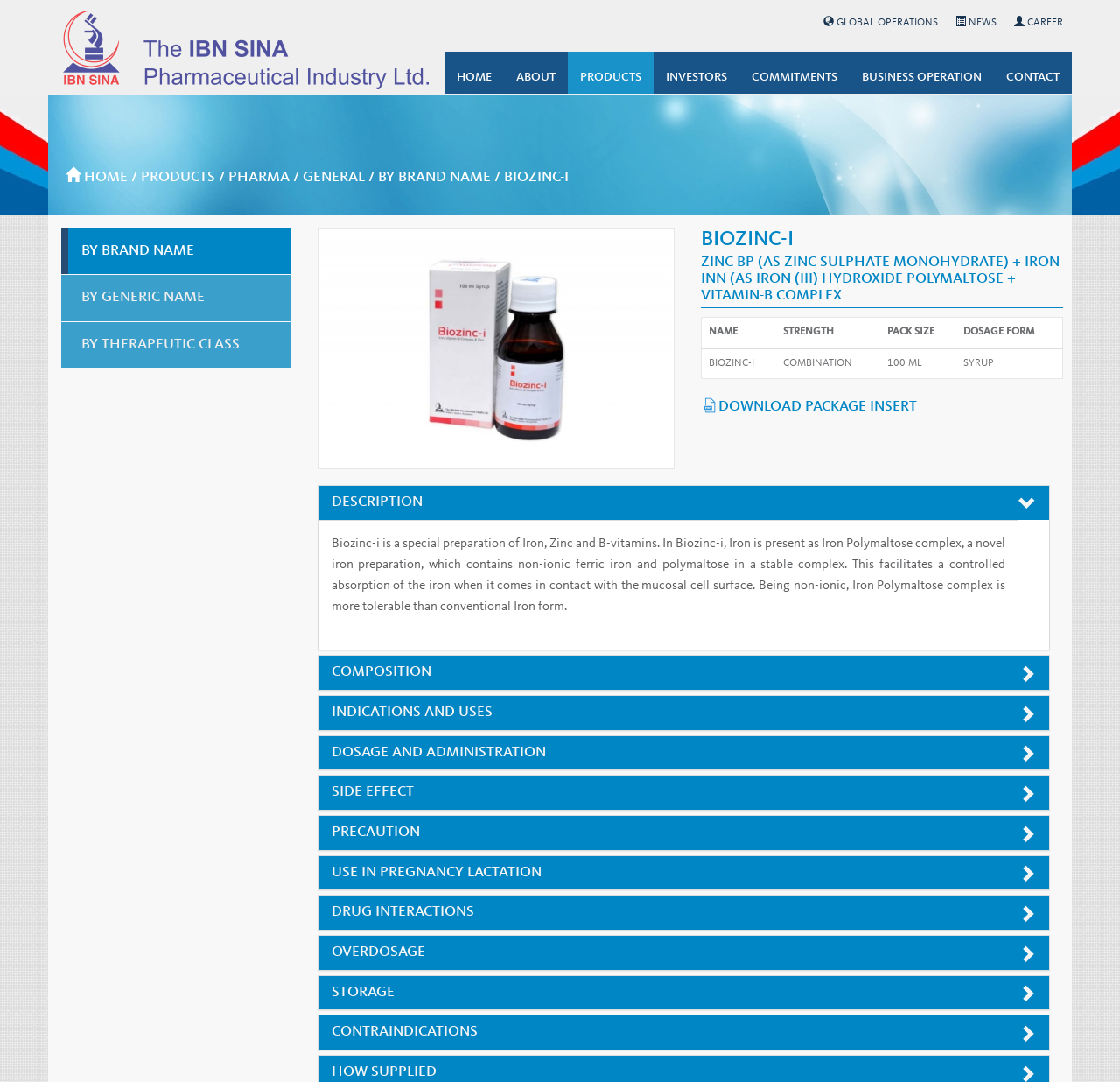Locate the coordinates of the bounding box for the clickable region that fulfills this instruction: "Download the package insert in PDF".

[0.626, 0.366, 0.949, 0.384]